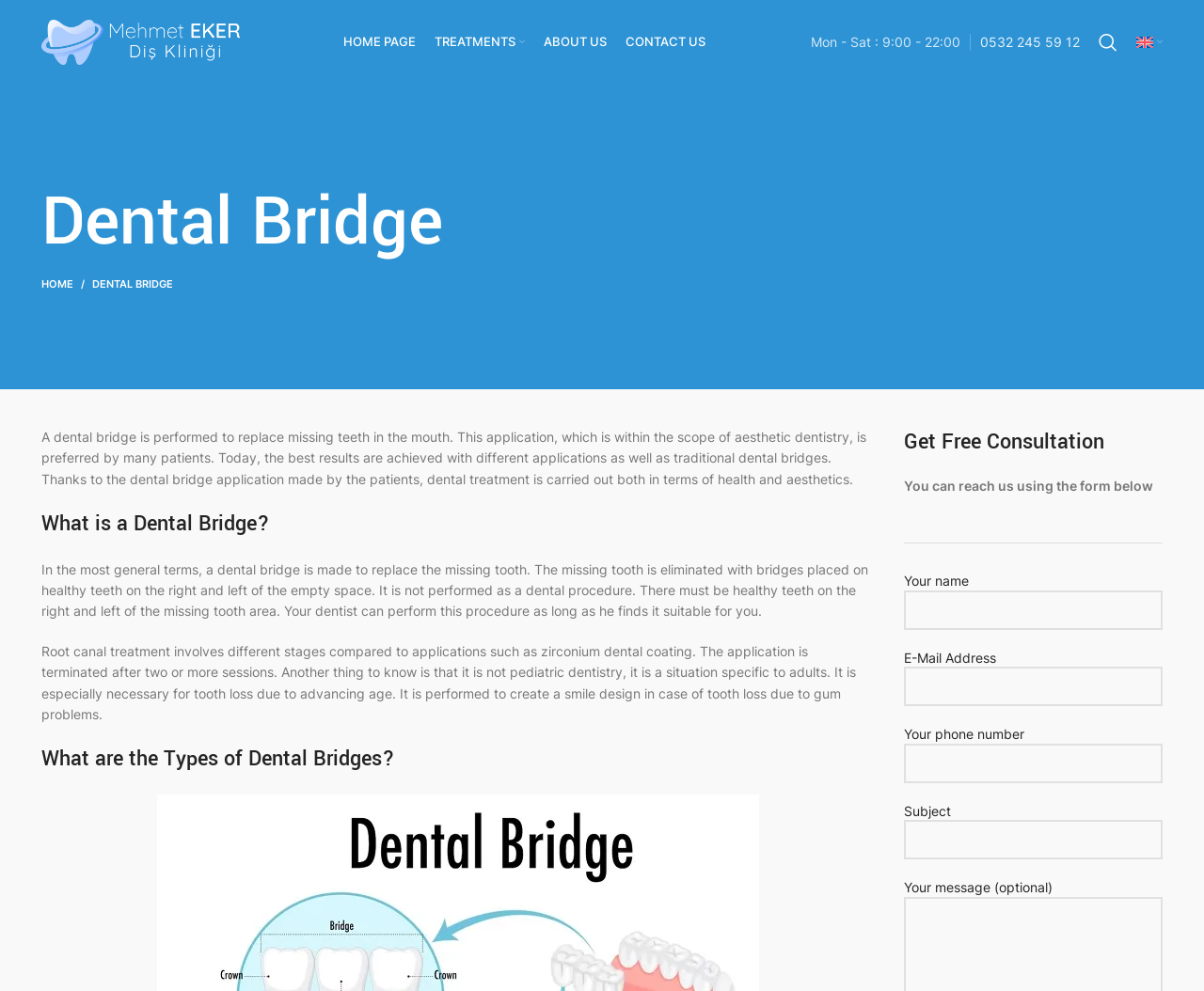What is the purpose of the form on the webpage?
Refer to the image and give a detailed answer to the query.

The form on the webpage is provided for users to reach out and get a free consultation, where they can fill in their name, email address, phone number, subject, and message to request a consultation.